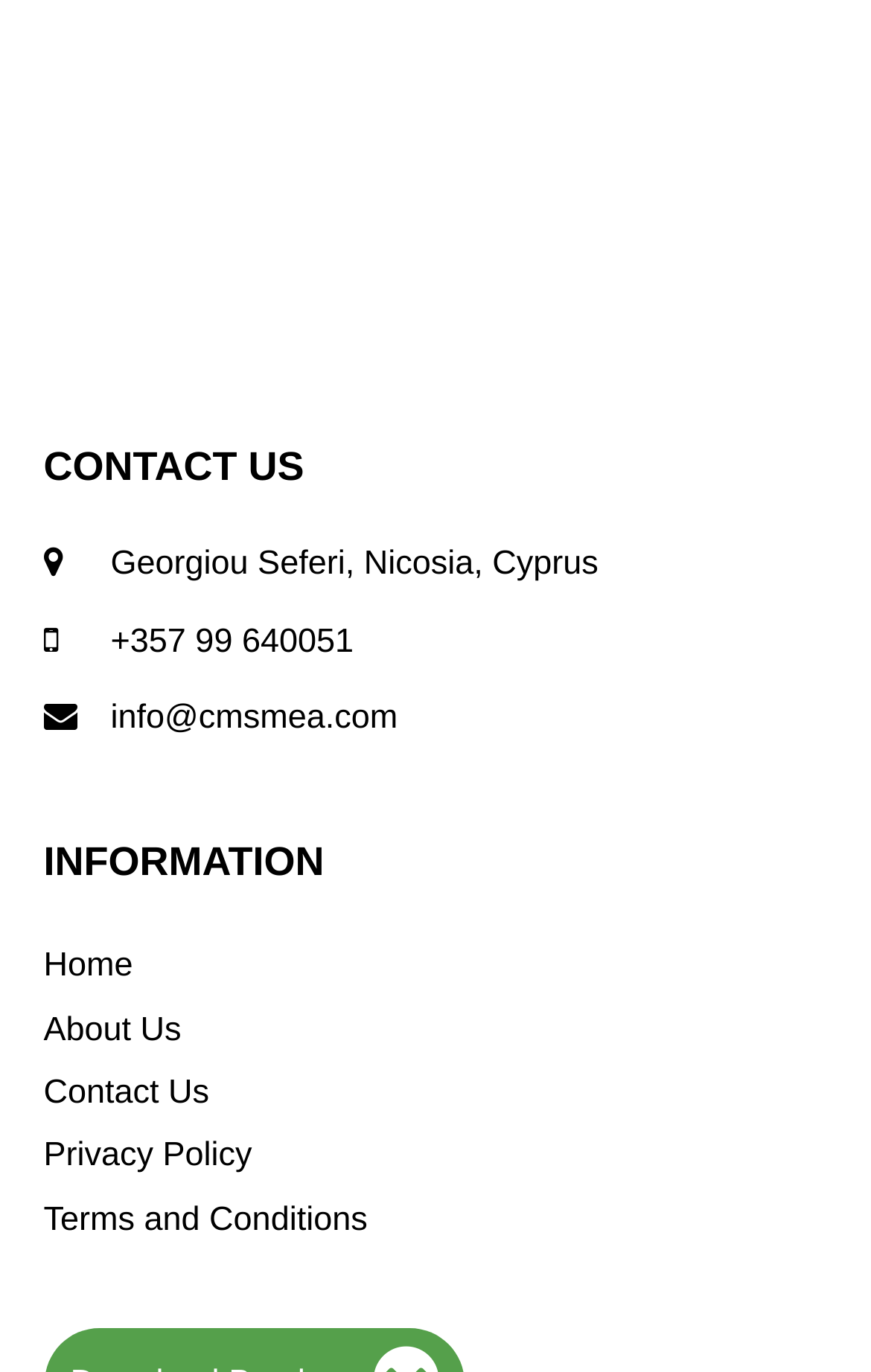Locate the bounding box coordinates of the element's region that should be clicked to carry out the following instruction: "Read the Privacy Policy". The coordinates need to be four float numbers between 0 and 1, i.e., [left, top, right, bottom].

[0.05, 0.829, 0.289, 0.856]